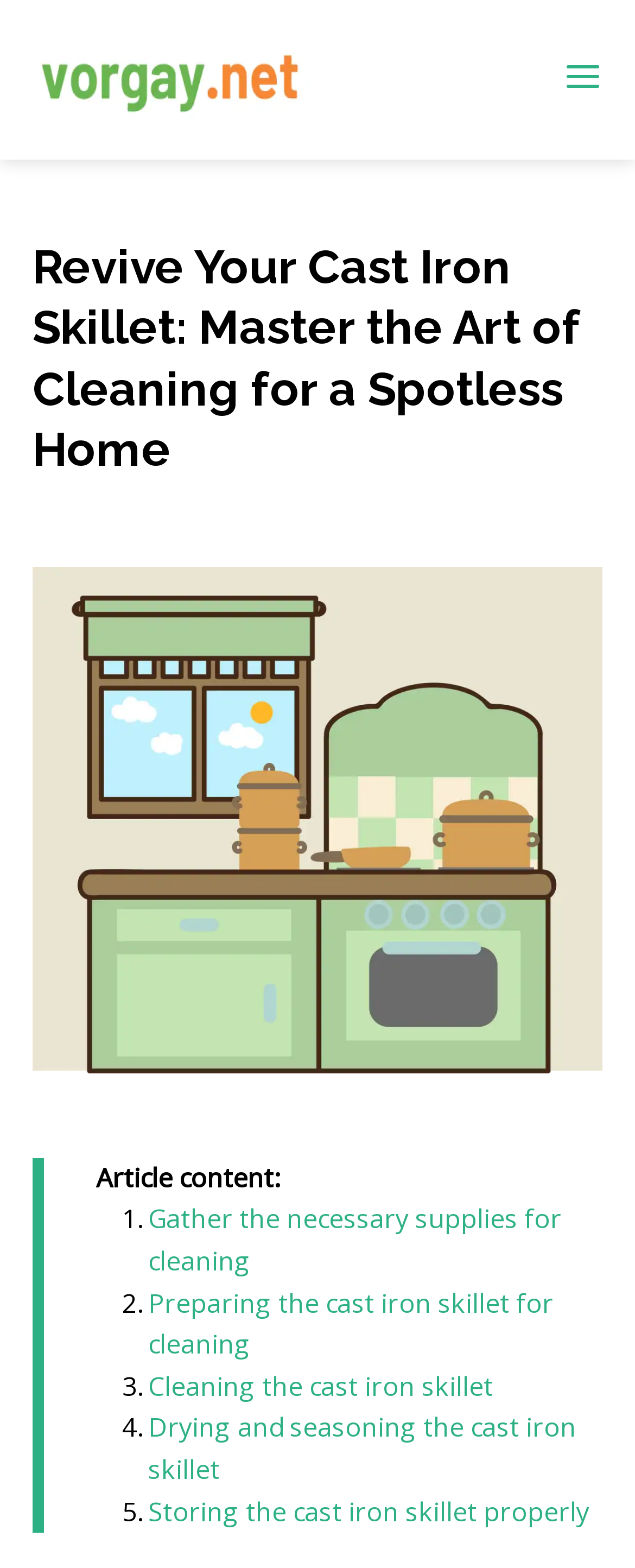Using the element description provided, determine the bounding box coordinates in the format (top-left x, top-left y, bottom-right x, bottom-right y). Ensure that all values are floating point numbers between 0 and 1. Element description: October 16, 2022

None